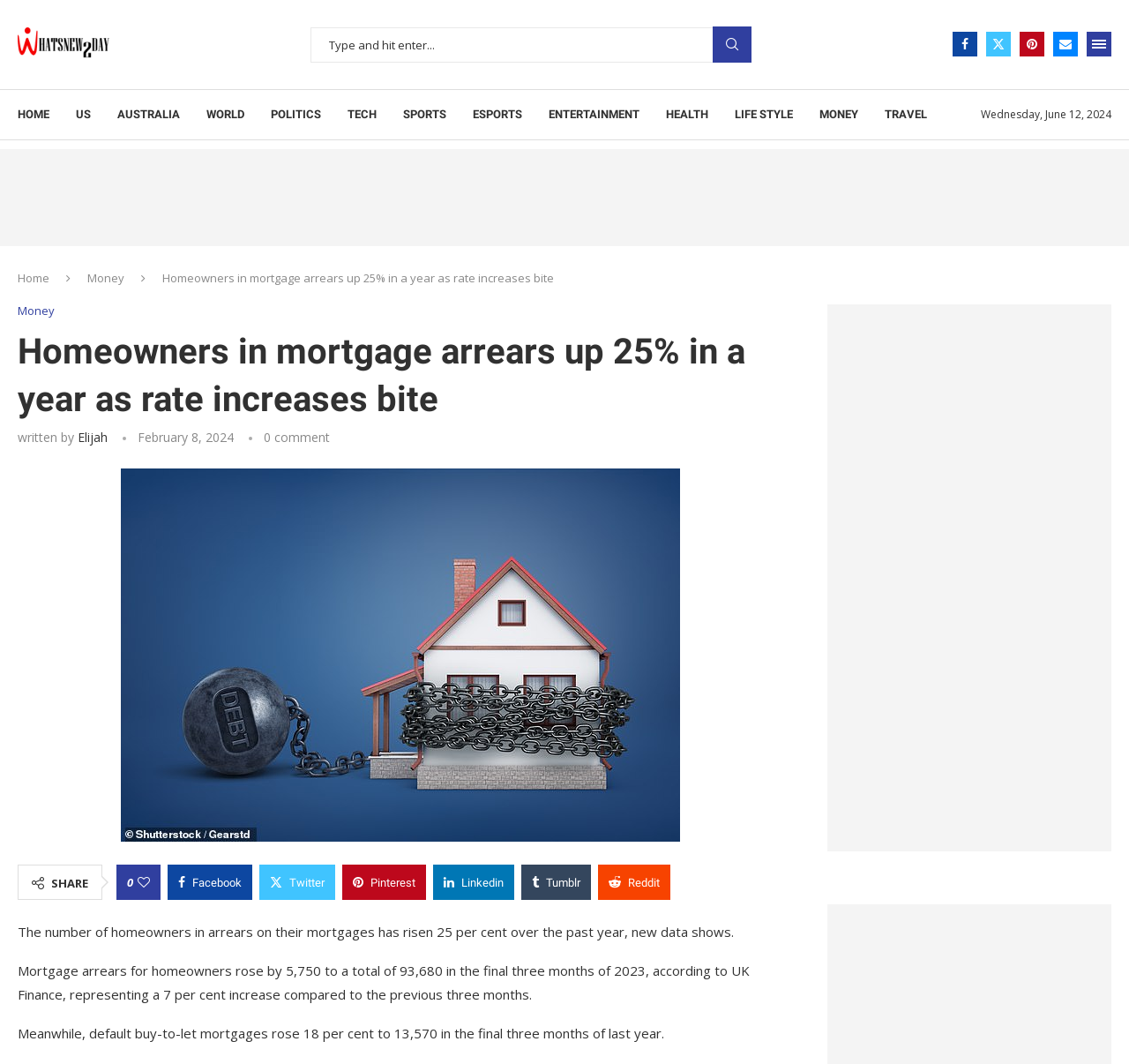Please identify the bounding box coordinates for the region that you need to click to follow this instruction: "Click the HOME link".

None